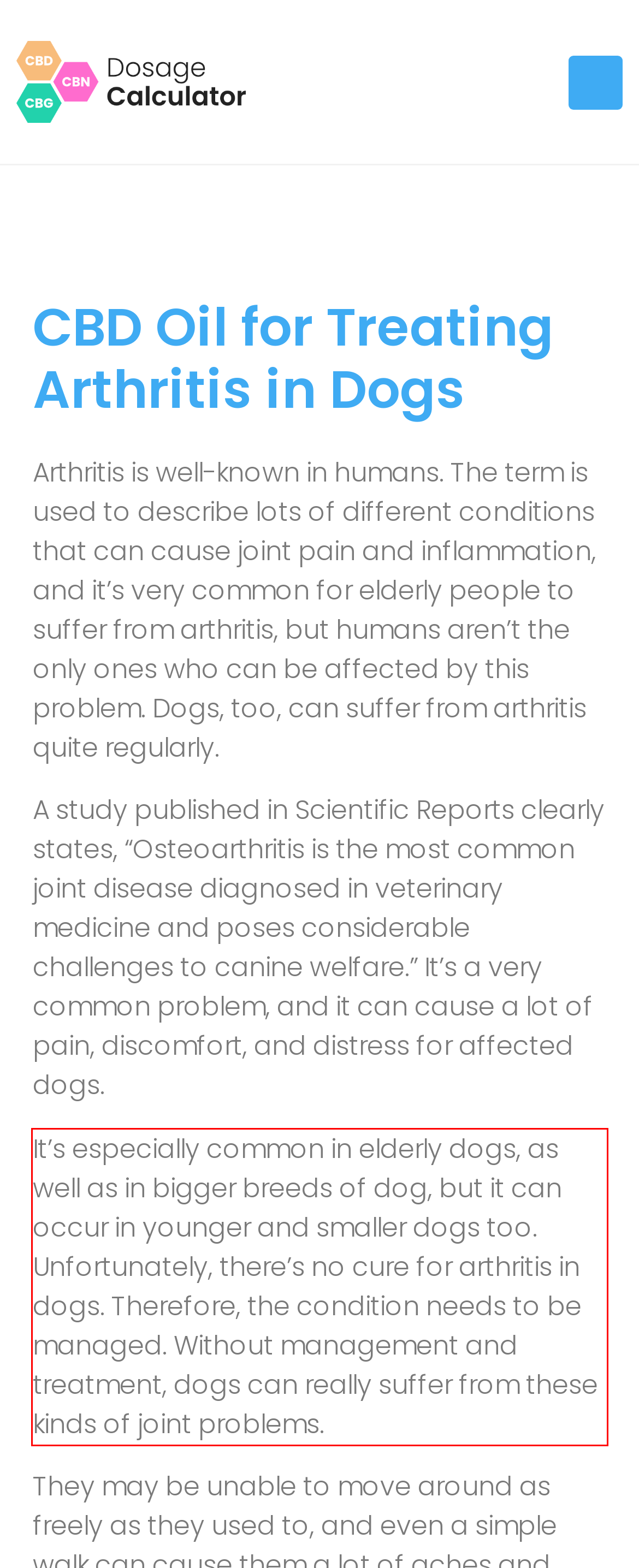The screenshot provided shows a webpage with a red bounding box. Apply OCR to the text within this red bounding box and provide the extracted content.

It’s especially common in elderly dogs, as well as in bigger breeds of dog, but it can occur in younger and smaller dogs too. Unfortunately, there’s no cure for arthritis in dogs. Therefore, the condition needs to be managed. Without management and treatment, dogs can really suffer from these kinds of joint problems.